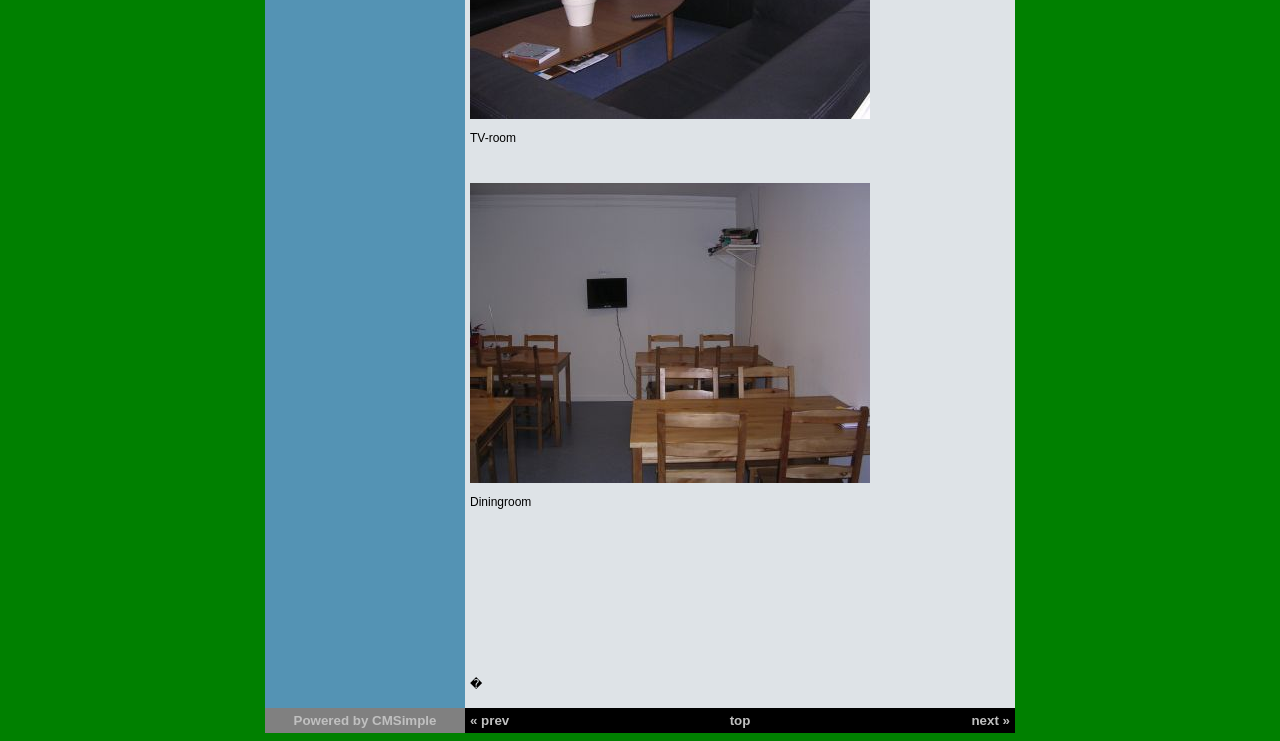Respond with a single word or phrase for the following question: 
What is the purpose of the links in the bottom row?

Navigation